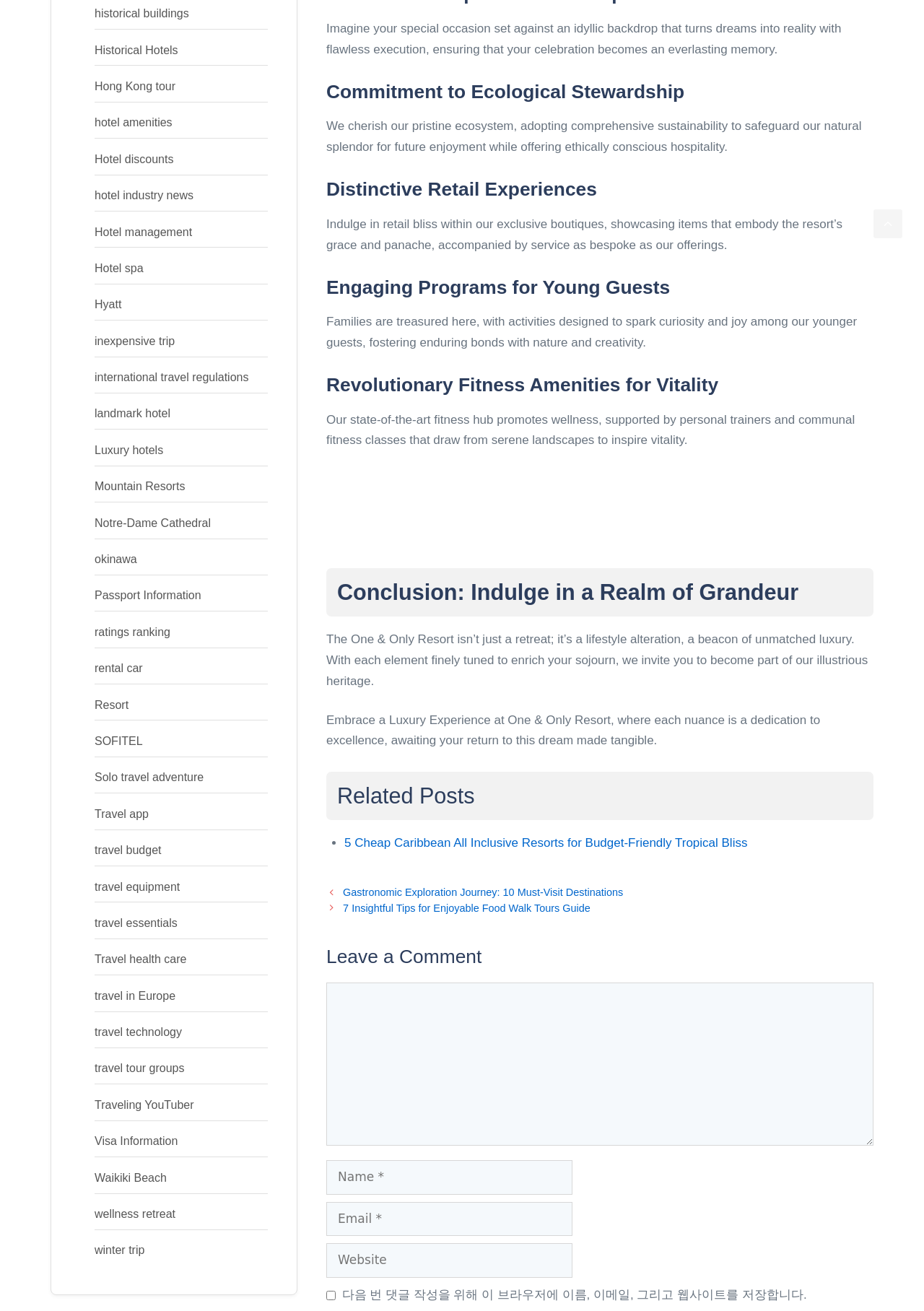Provide the bounding box coordinates for the area that should be clicked to complete the instruction: "Click on the '5 Cheap Caribbean All Inclusive Resorts for Budget-Friendly Tropical Bliss' link".

[0.373, 0.638, 0.809, 0.648]